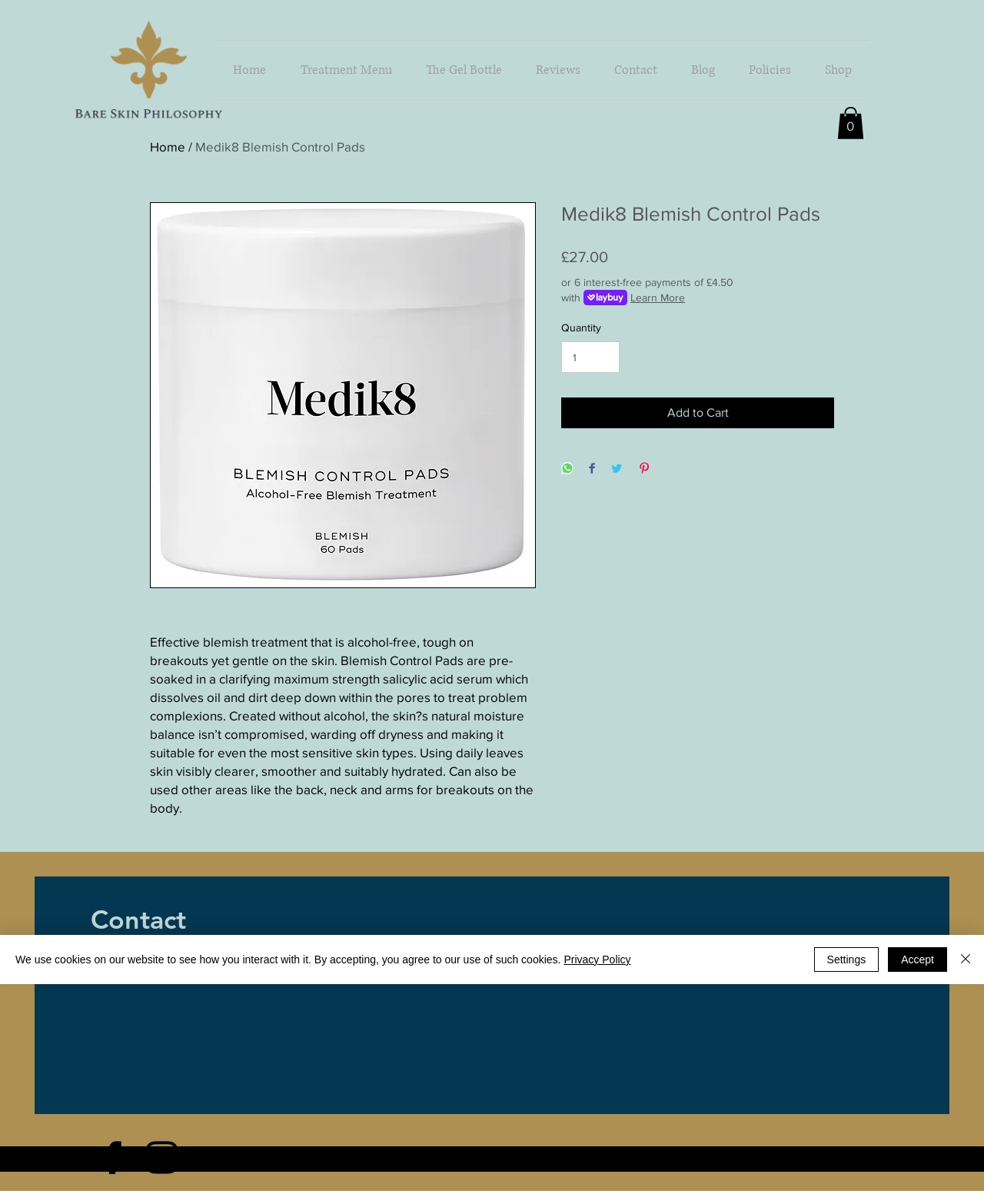Please analyze the image and provide a thorough answer to the question:
What is the price of Medik8 Blemish Control Pads?

I found the price of Medik8 Blemish Control Pads by looking at the text next to the 'Price' label, which is £27.00.